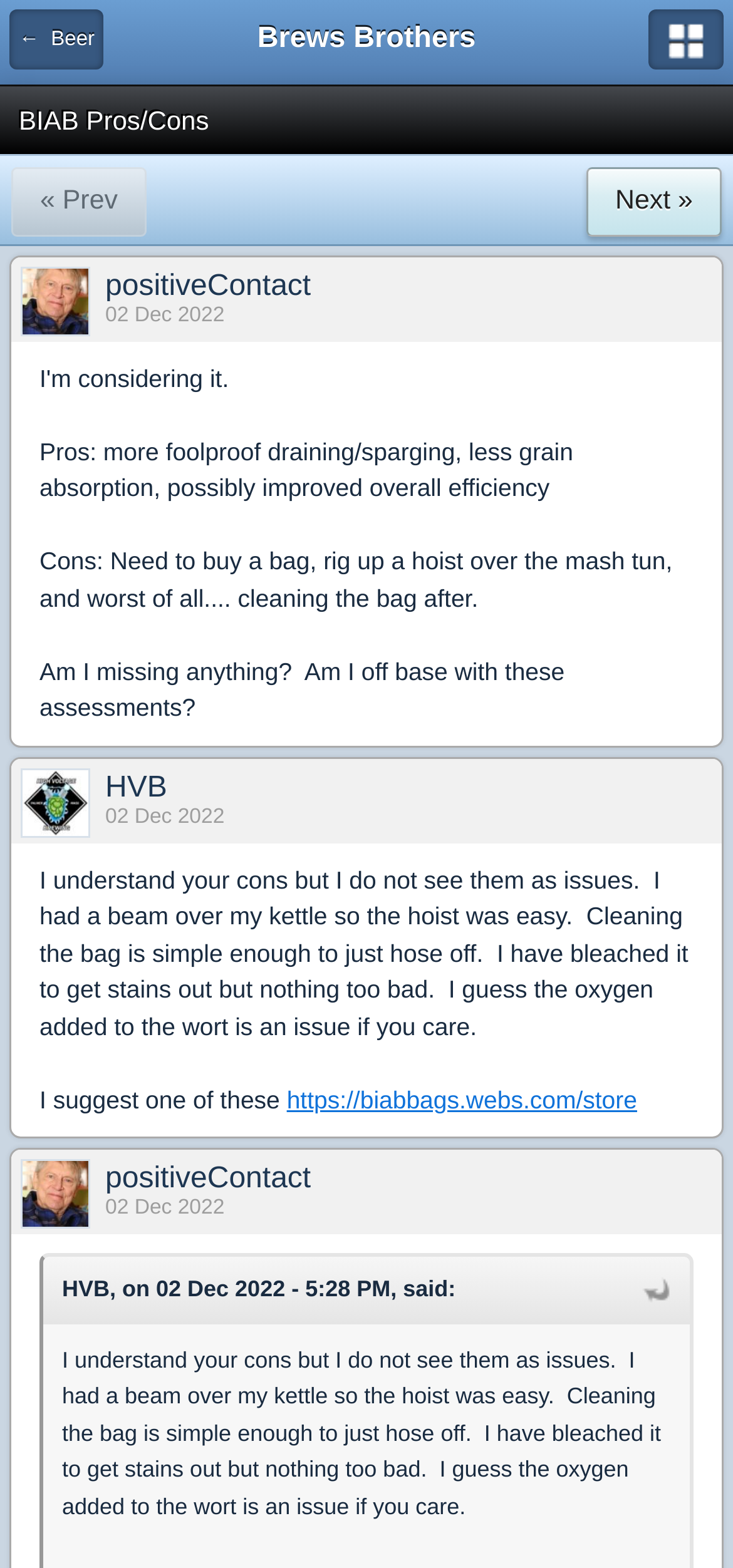Can you determine the bounding box coordinates of the area that needs to be clicked to fulfill the following instruction: "Visit the homepage of Brews Brothers"?

[0.351, 0.0, 0.649, 0.05]